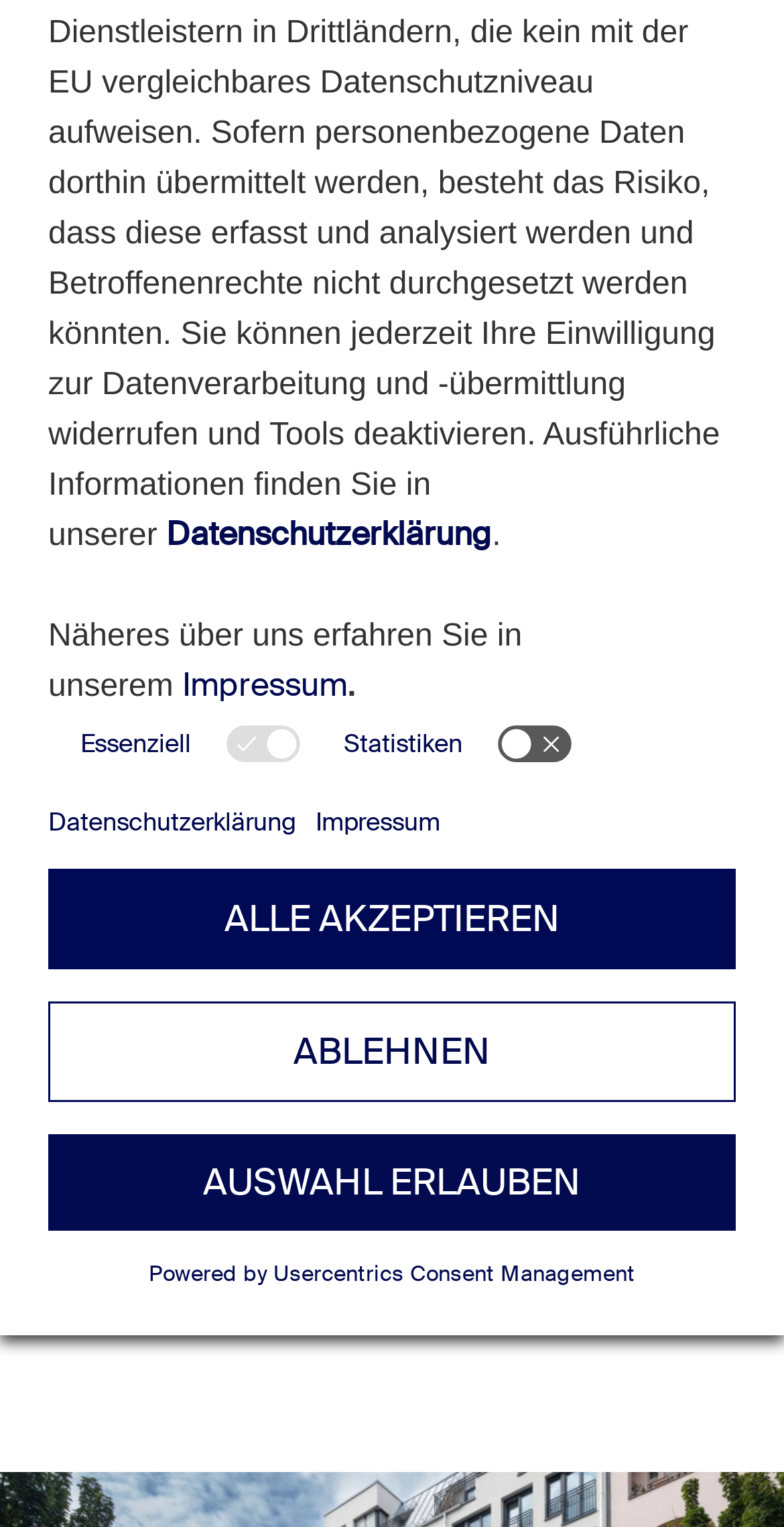Using floating point numbers between 0 and 1, provide the bounding box coordinates in the format (top-left x, top-left y, bottom-right x, bottom-right y). Locate the UI element described here: parent_node: Wer wir sind aria-label="Menu"

[0.913, 0.036, 0.959, 0.059]